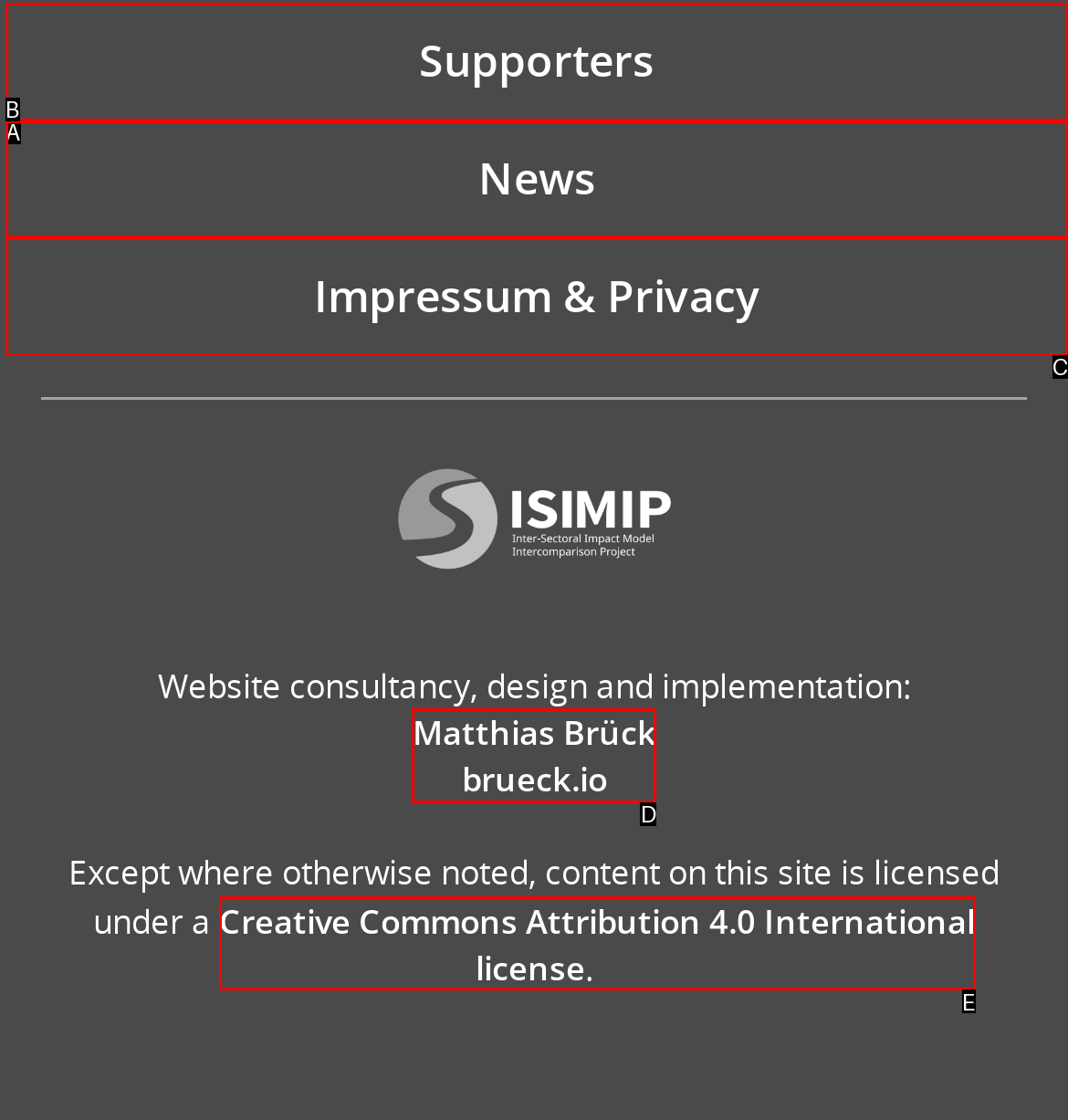Identify the bounding box that corresponds to: Impressum & Privacy
Respond with the letter of the correct option from the provided choices.

C